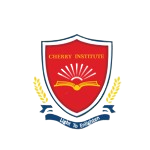Describe all the important aspects and features visible in the image.

The image depicts the logo of the Cherry Institute, featuring a vibrant red shield design. At the center, an open book symbol signifies the institution's commitment to education, with stylized rays emanating from it, representing enlightenment and knowledge. Accenting the shield are two golden wheat sheaves on either side, symbolizing growth and prosperity. Beneath the shield, a blue ribbon bears the motto "Light to Enlightenment," encapsulating the institute's mission to foster quality education and develop future leaders. This emblem not only serves as a visual identifier for the Cherry Institute but also reflects its core values and educational ethos.